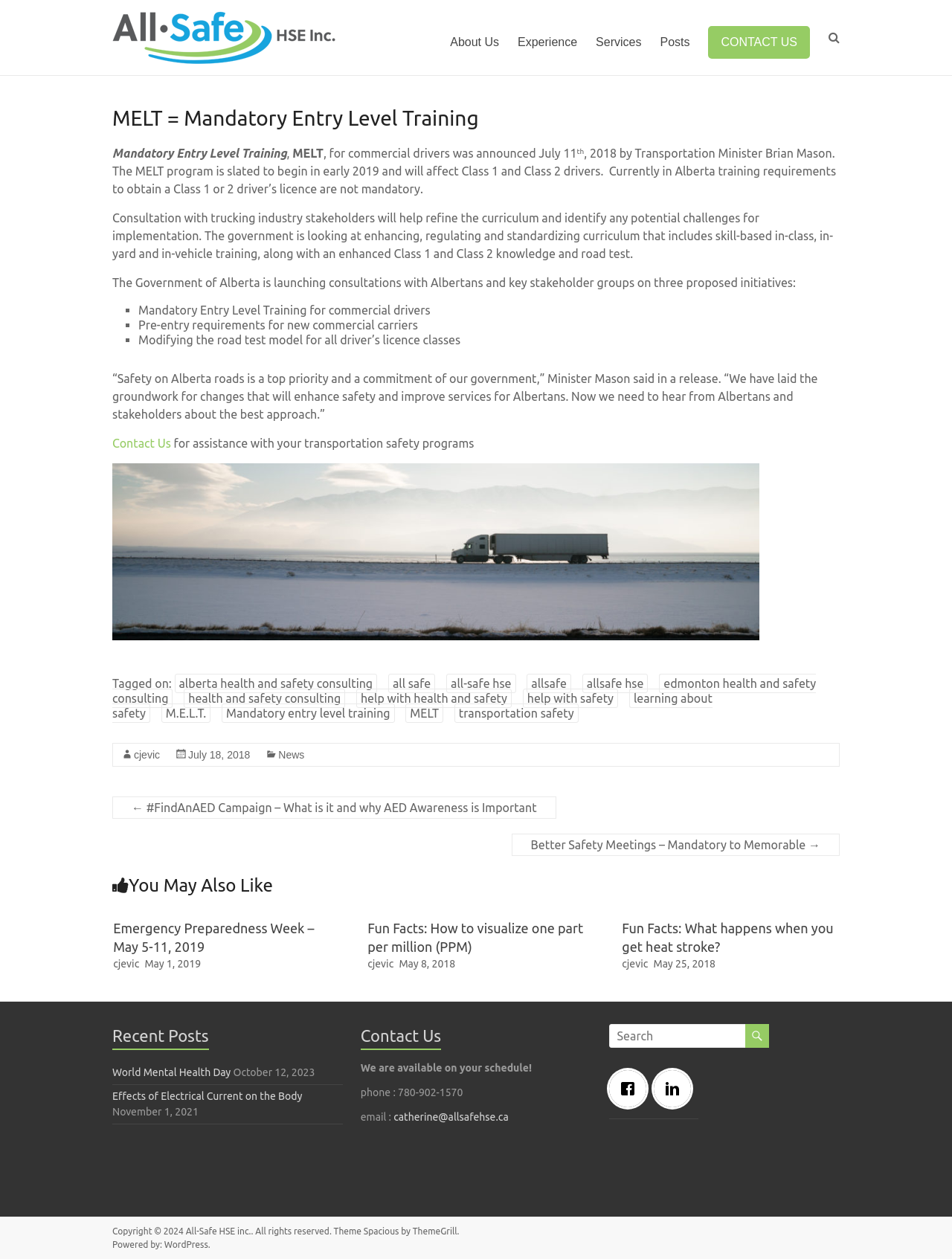Find the bounding box of the UI element described as: "alberta health and safety consulting". The bounding box coordinates should be given as four float values between 0 and 1, i.e., [left, top, right, bottom].

[0.183, 0.535, 0.396, 0.55]